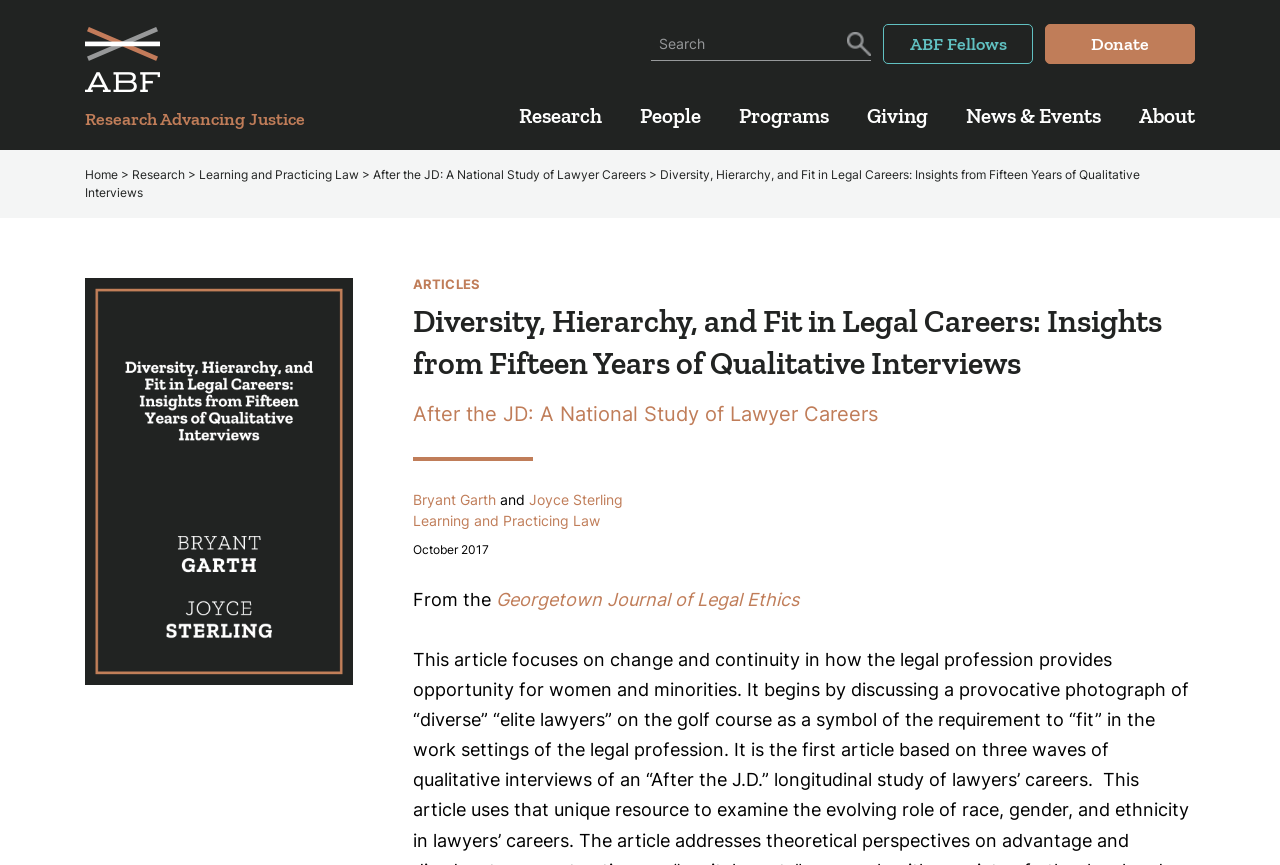Identify the bounding box coordinates of the section to be clicked to complete the task described by the following instruction: "Learn more about Research". The coordinates should be four float numbers between 0 and 1, formatted as [left, top, right, bottom].

[0.405, 0.116, 0.47, 0.173]